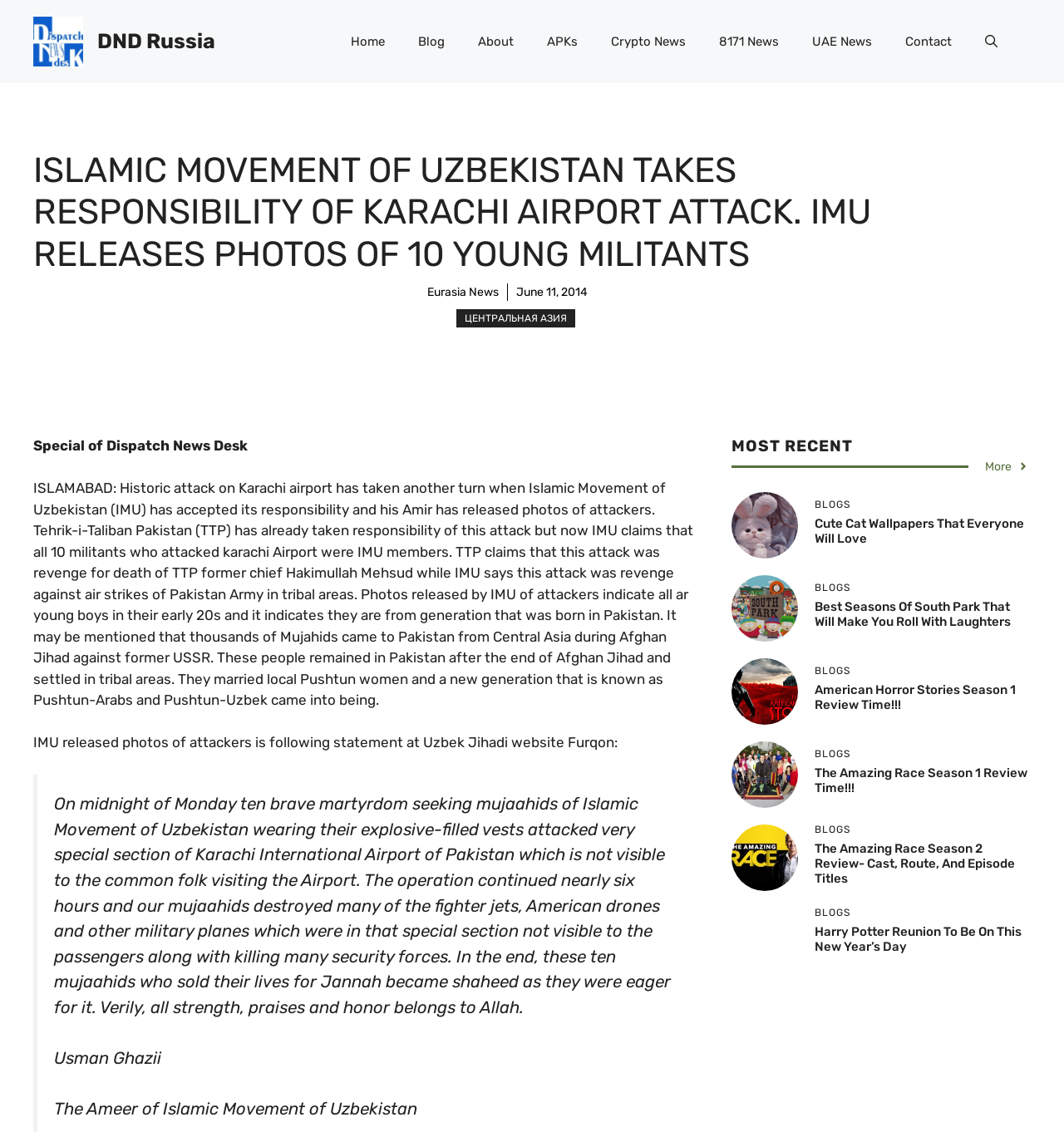What is the name of the movement that took responsibility for the Karachi airport attack?
Answer the question using a single word or phrase, according to the image.

Islamic Movement of Uzbekistan